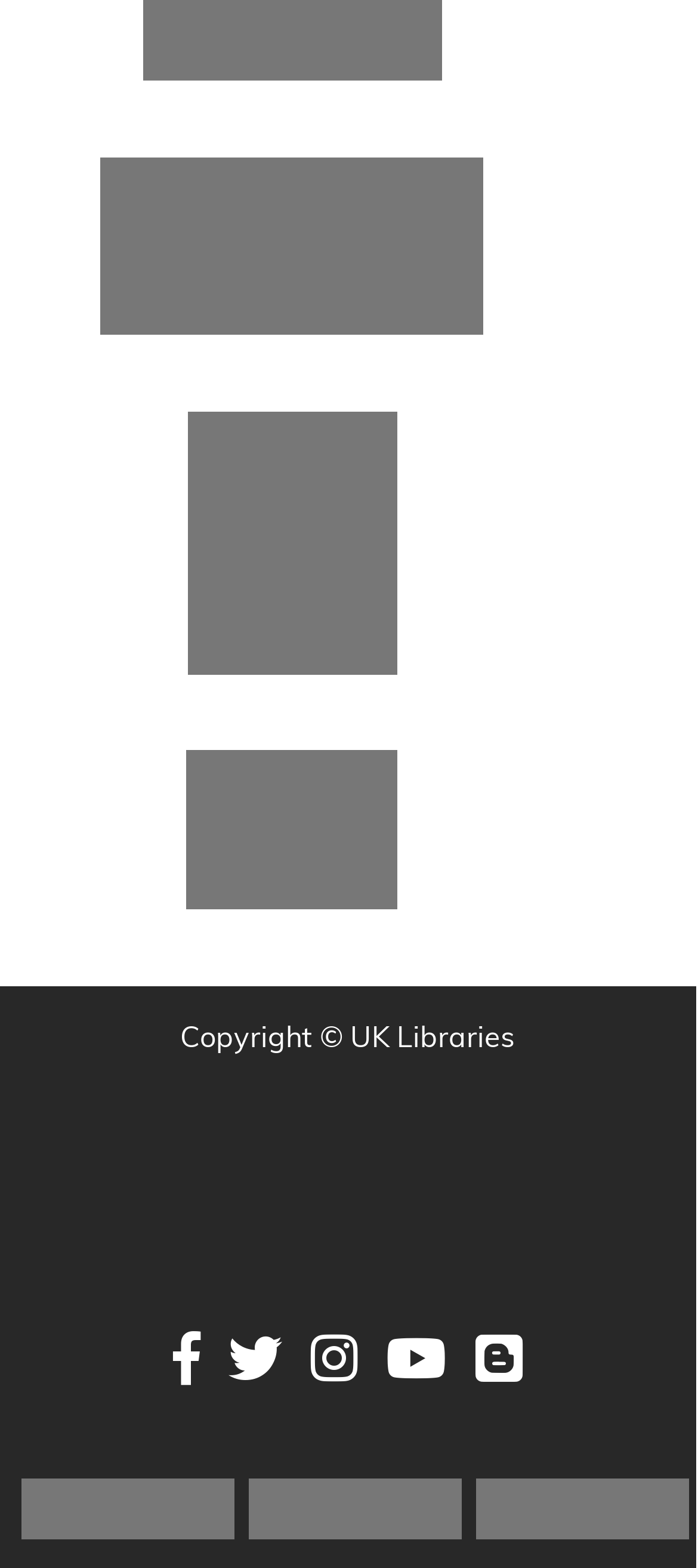Can you identify the bounding box coordinates of the clickable region needed to carry out this instruction: 'visit the Council on Library and Information Resources website'? The coordinates should be four float numbers within the range of 0 to 1, stated as [left, top, right, bottom].

[0.205, 0.07, 0.633, 0.093]